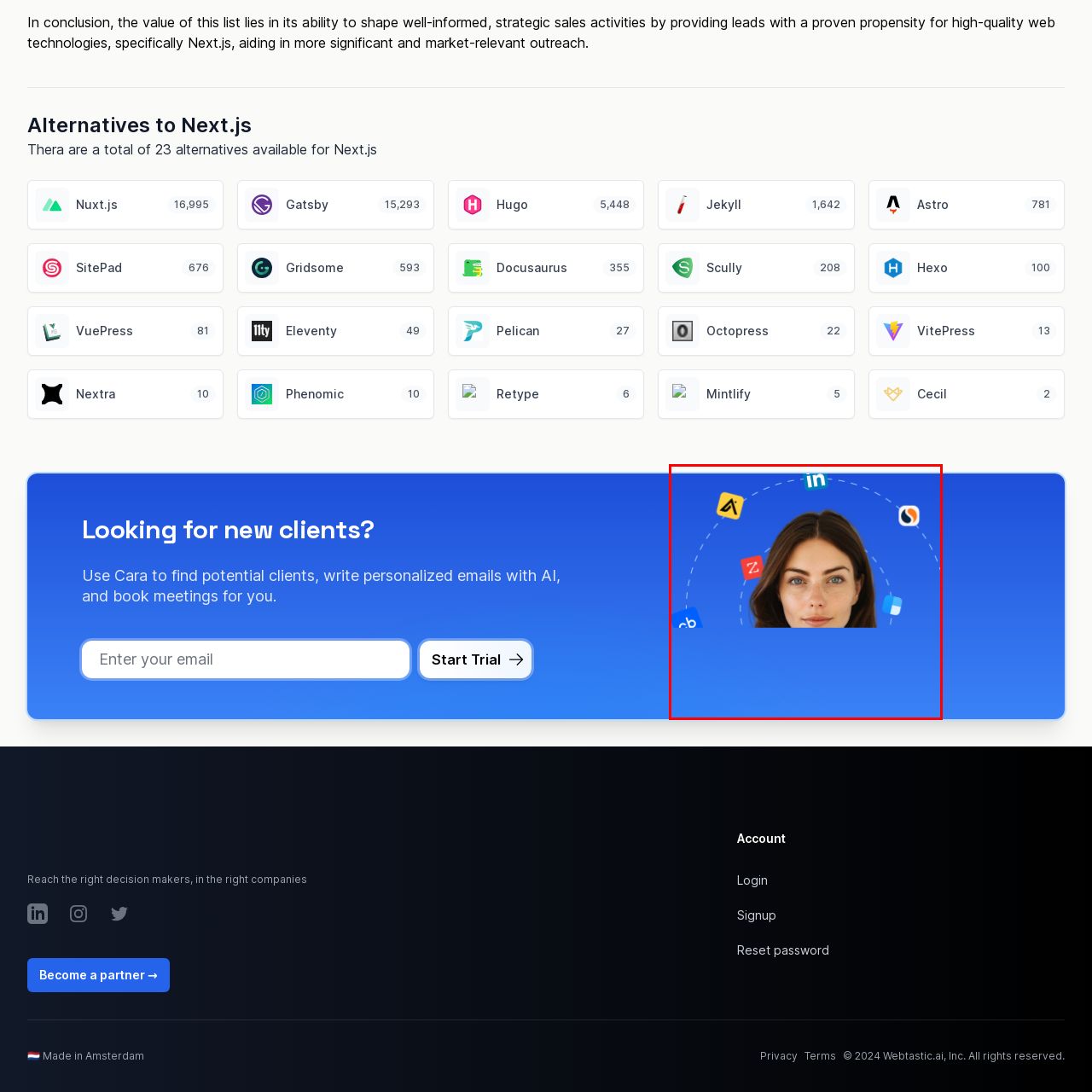Compose a thorough description of the image encased in the red perimeter.

The image features a close-up of a woman's face against a vibrant blue background, conveying a sense of engagement and professionalism. Surrounding her head are icons representing various platforms and tools, including LinkedIn, suggesting a focus on networking, outreach, and connection. The arrangement of these icons implies the importance of digital presence in modern sales and client acquisition strategies. This visual is likely part of a marketing or promotional campaign aimed at emphasizing the use of innovative tools for driving sales and client interactions, reinforcing the message that harnessing technology can enhance outreach efforts.